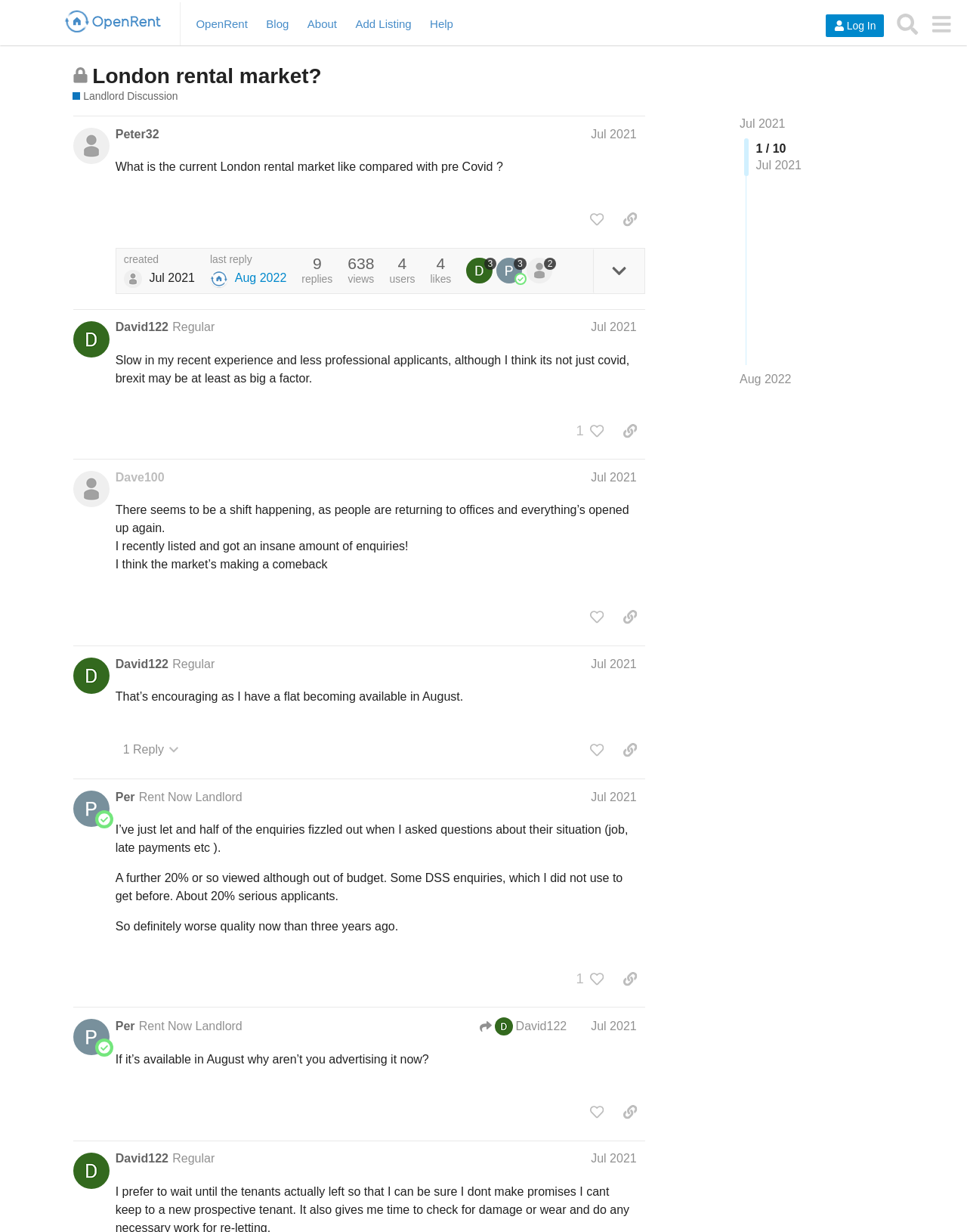Determine the bounding box coordinates of the clickable region to carry out the instruction: "Click on the 'Log In' button".

[0.854, 0.011, 0.914, 0.03]